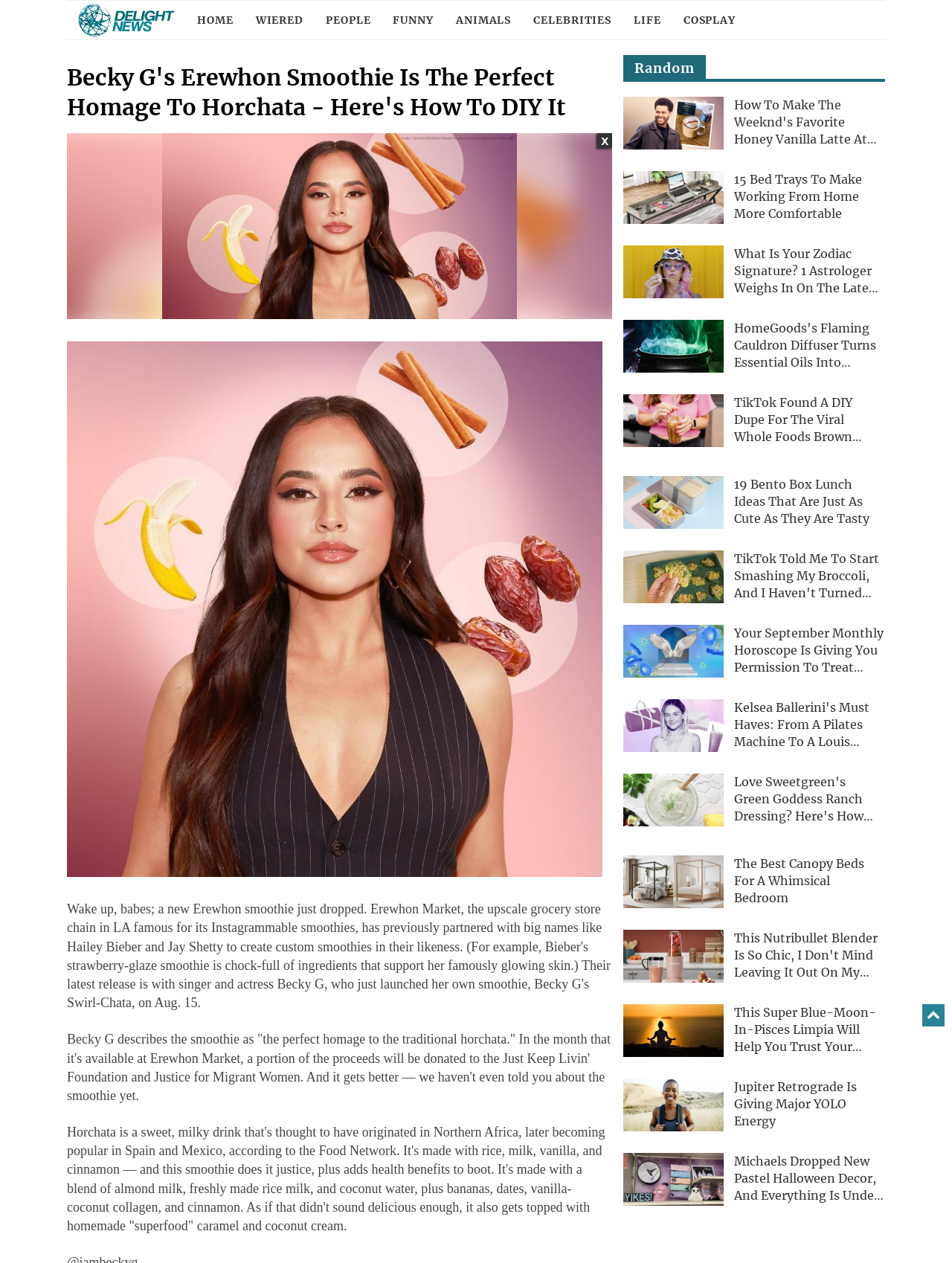Identify the bounding box coordinates of the region that needs to be clicked to carry out this instruction: "Learn about Kelsea Ballerini's Must Haves". Provide these coordinates as four float numbers ranging from 0 to 1, i.e., [left, top, right, bottom].

[0.771, 0.554, 0.929, 0.593]